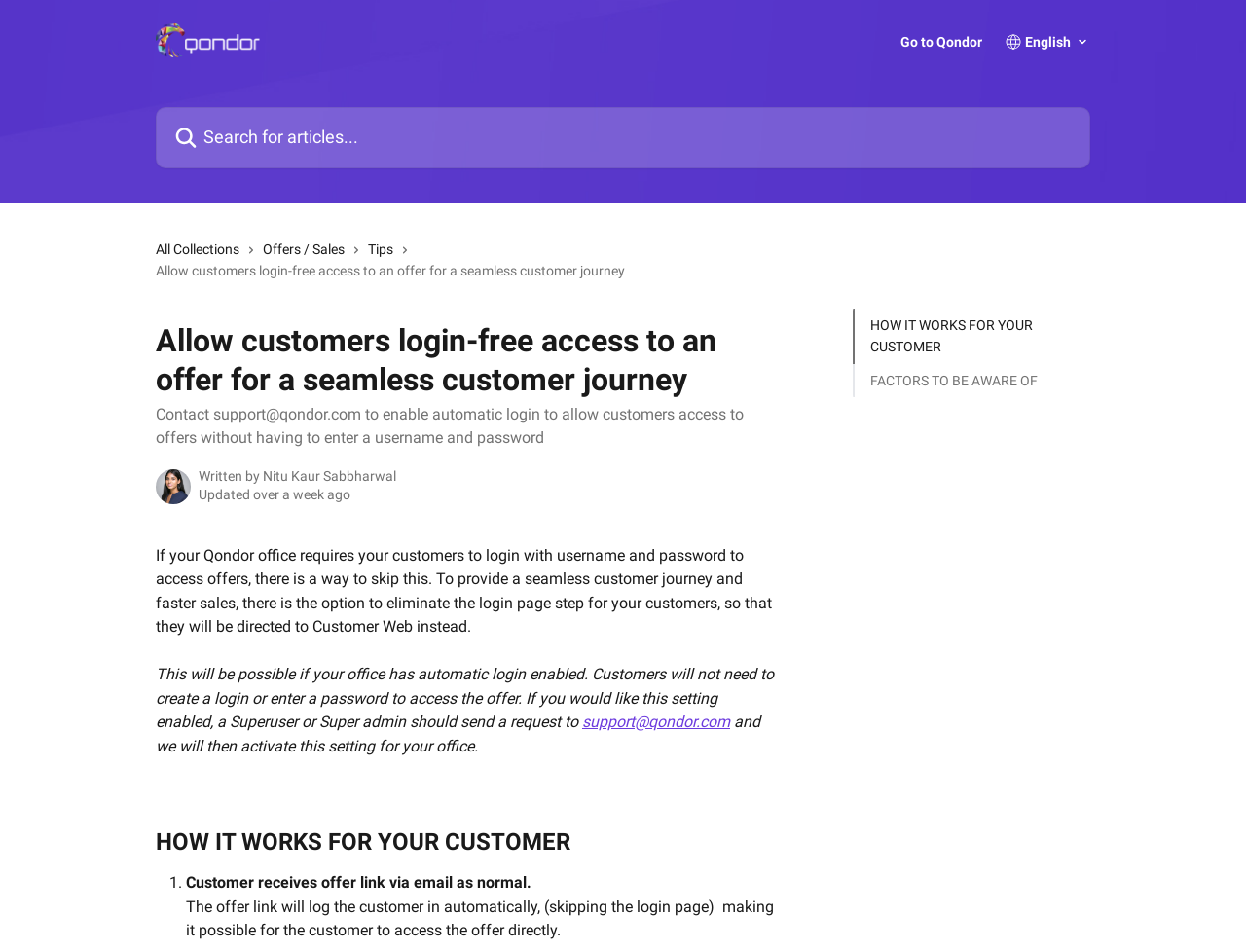Please provide the bounding box coordinate of the region that matches the element description: All Collections. Coordinates should be in the format (top-left x, top-left y, bottom-right x, bottom-right y) and all values should be between 0 and 1.

[0.125, 0.25, 0.198, 0.273]